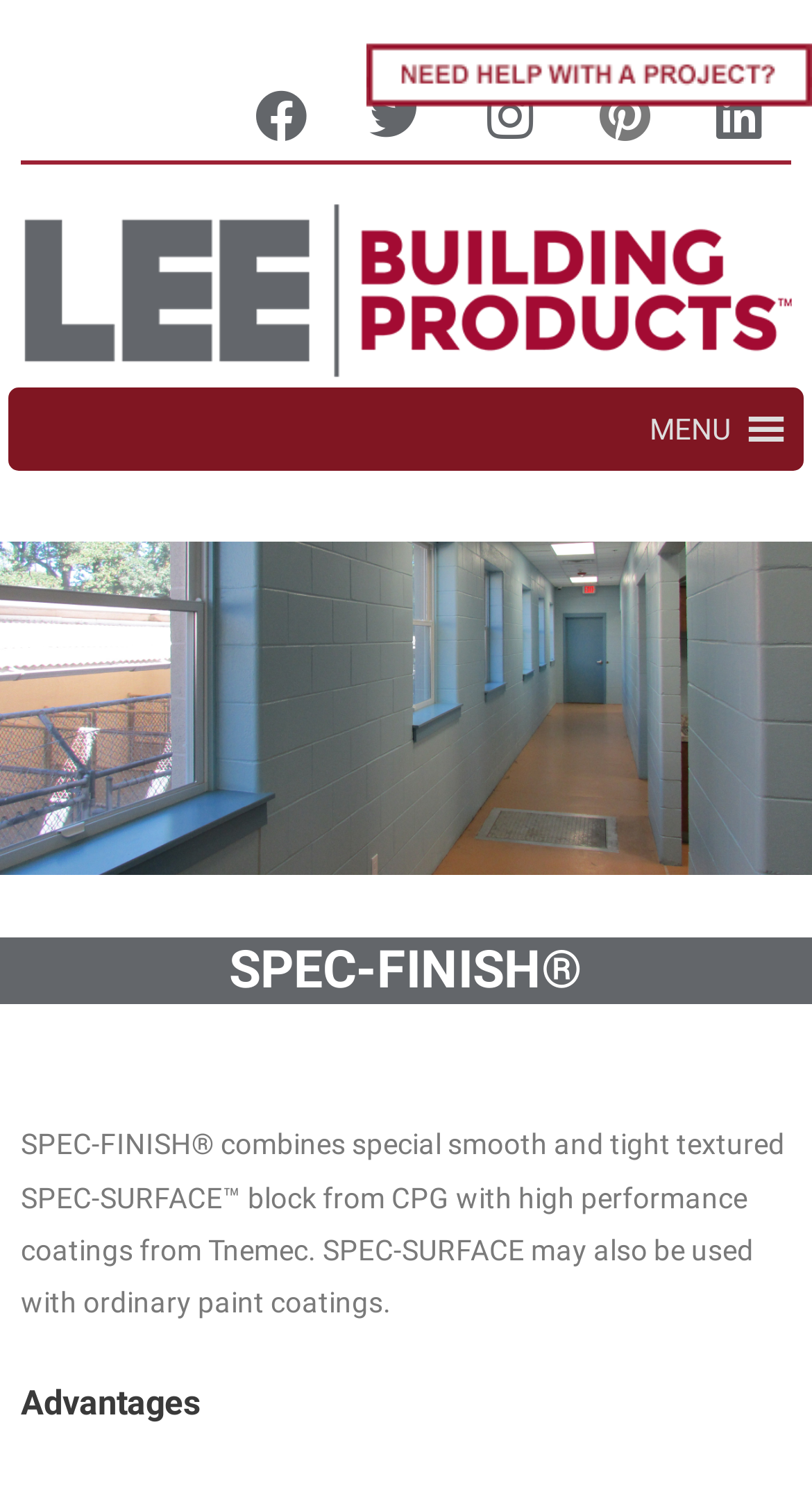Provide a short answer to the following question with just one word or phrase: What is the advantage of SPEC-FINISH®?

Not specified